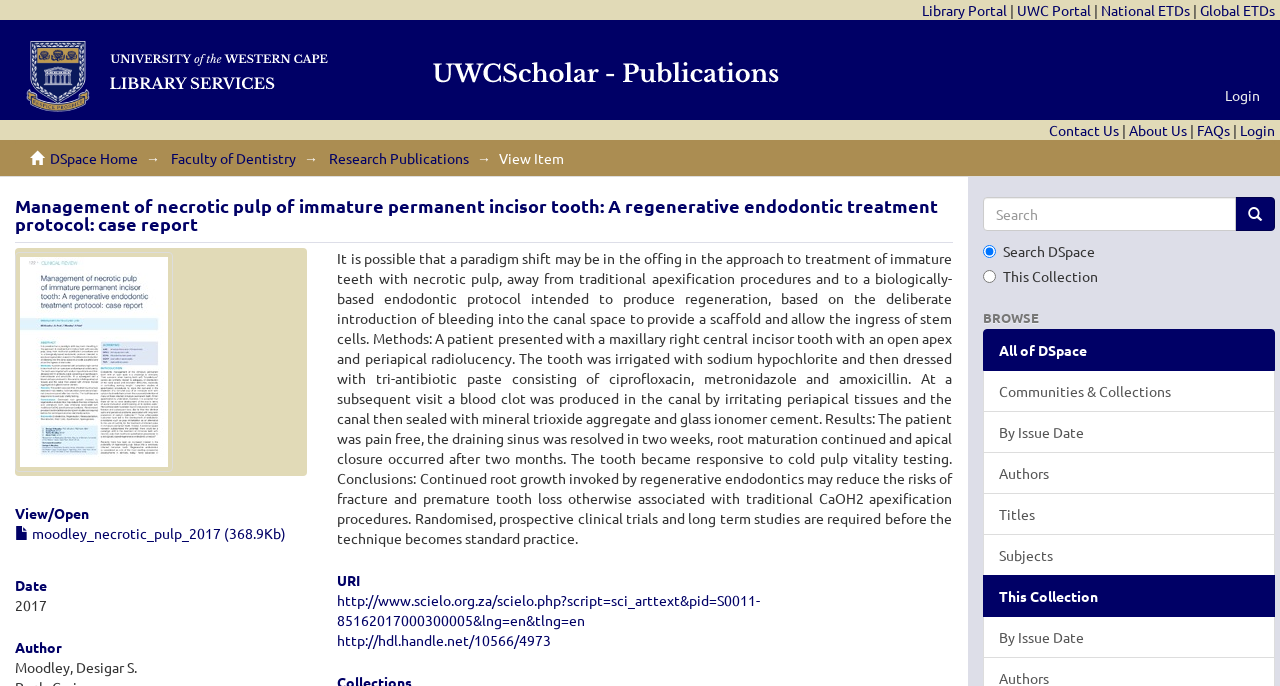Provide the bounding box for the UI element matching this description: "Research Publications".

[0.257, 0.217, 0.366, 0.243]